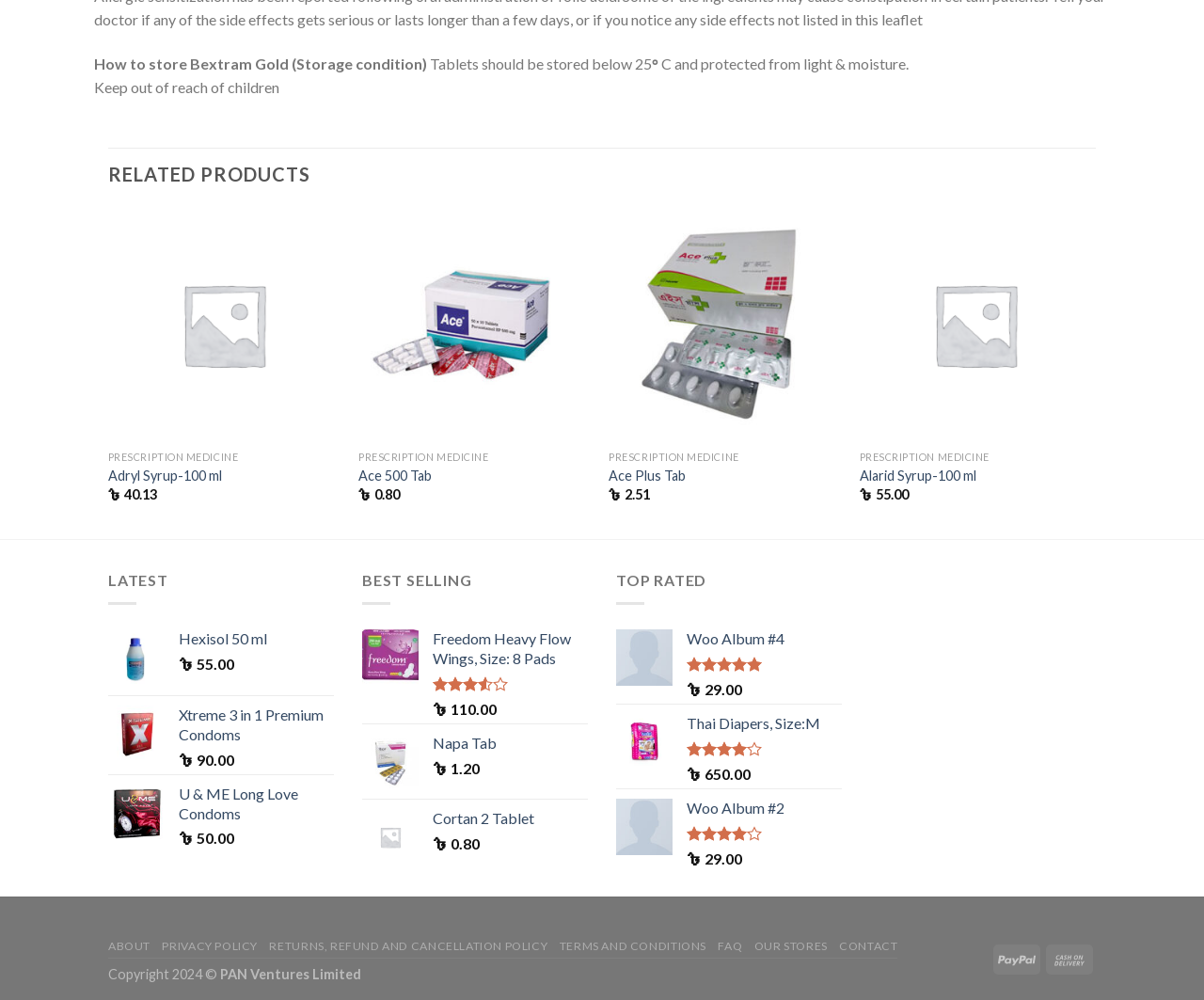Locate the UI element described by Contact in the provided webpage screenshot. Return the bounding box coordinates in the format (top-left x, top-left y, bottom-right x, bottom-right y), ensuring all values are between 0 and 1.

[0.697, 0.939, 0.746, 0.953]